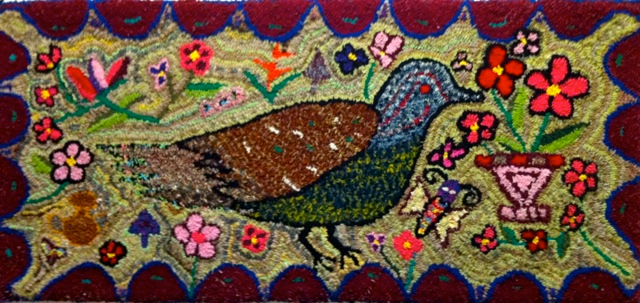Provide your answer in a single word or phrase: 
Where is the region of Matangwe located?

Kenya